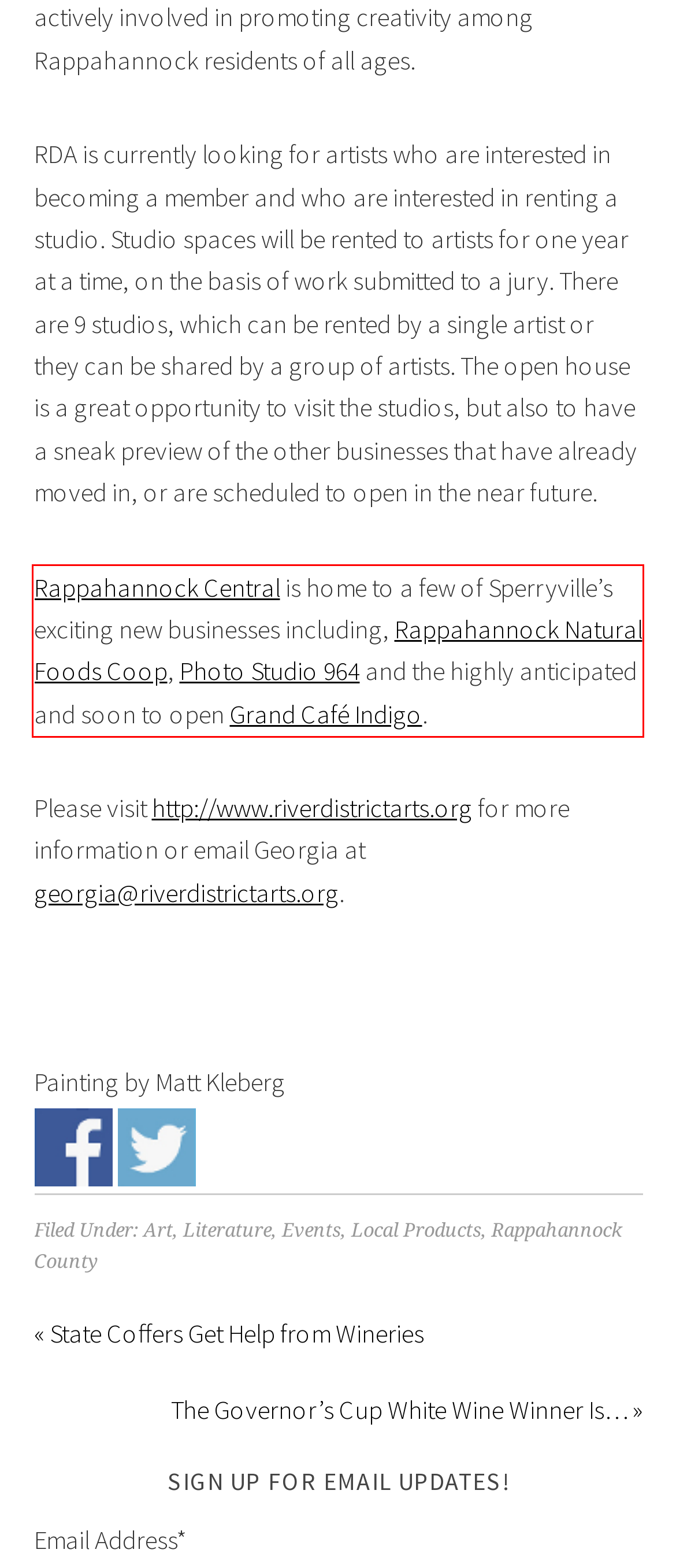You have a screenshot of a webpage, and there is a red bounding box around a UI element. Utilize OCR to extract the text within this red bounding box.

Rappahannock Central is home to a few of Sperryville’s exciting new businesses including, Rappahannock Natural Foods Coop, Photo Studio 964 and the highly anticipated and soon to open Grand Café Indigo.